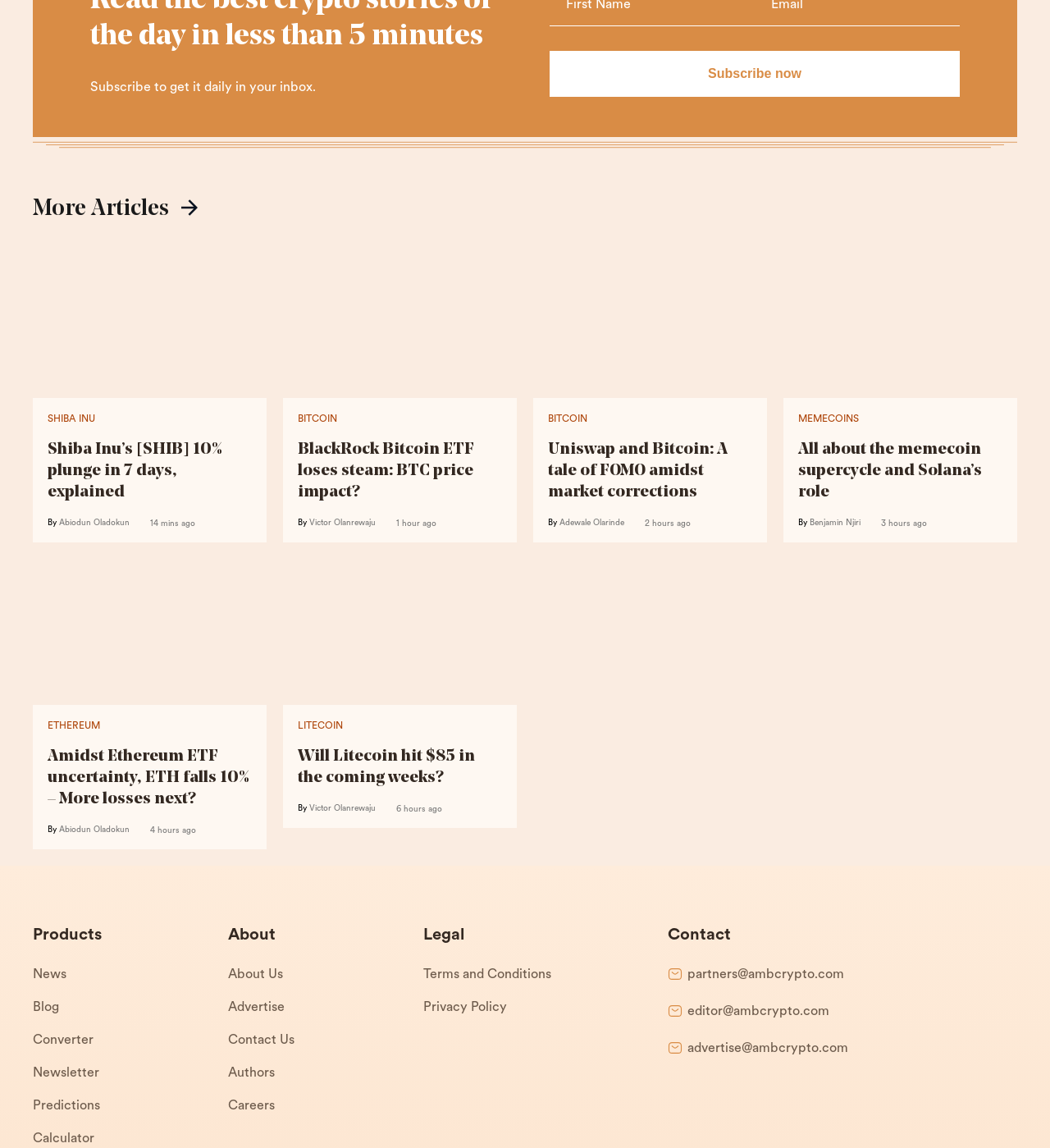Please specify the bounding box coordinates of the clickable region necessary for completing the following instruction: "View 'Everything You Need To Know About Cash Registers!' article". The coordinates must consist of four float numbers between 0 and 1, i.e., [left, top, right, bottom].

None